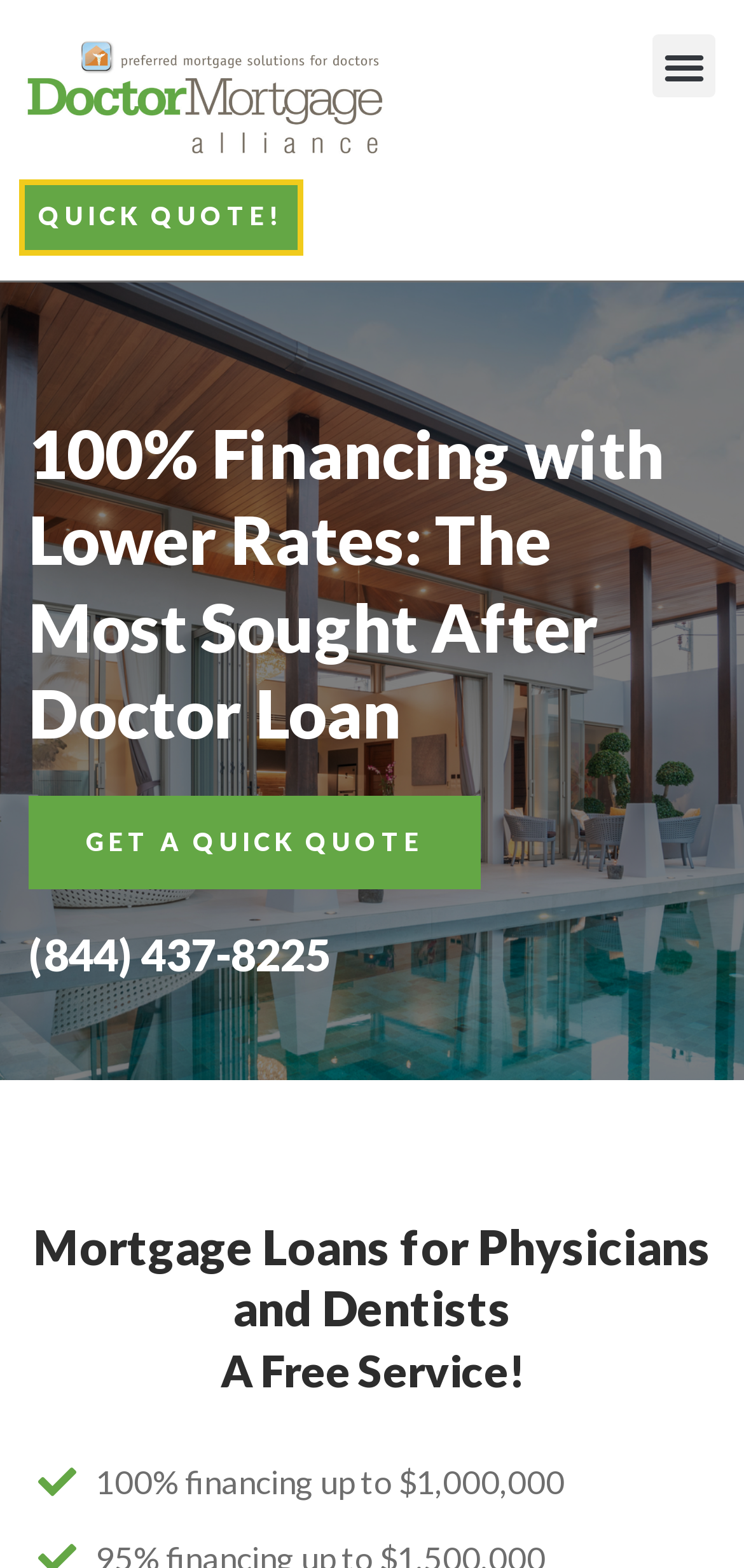Answer this question in one word or a short phrase: What is the maximum financing amount?

$1,000,000